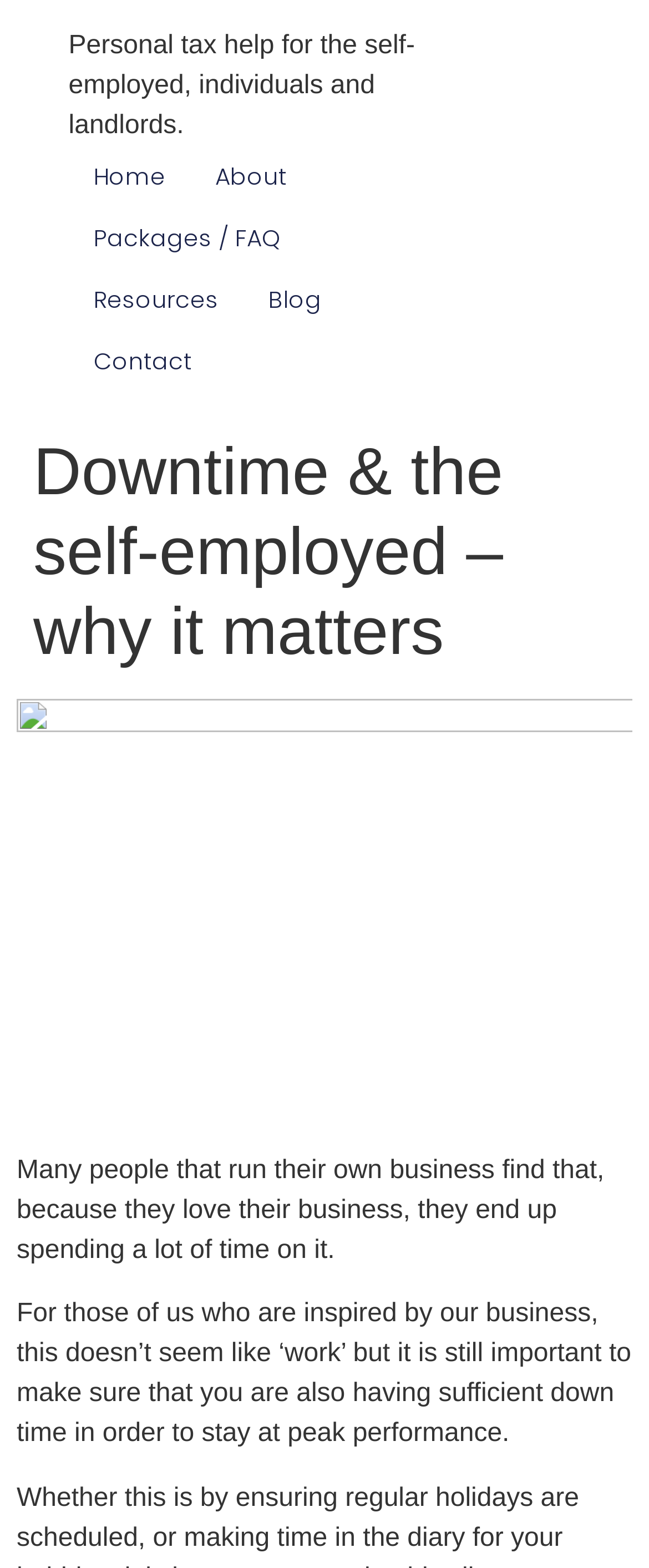Can you extract the primary headline text from the webpage?

Downtime & the self-employed – why it matters